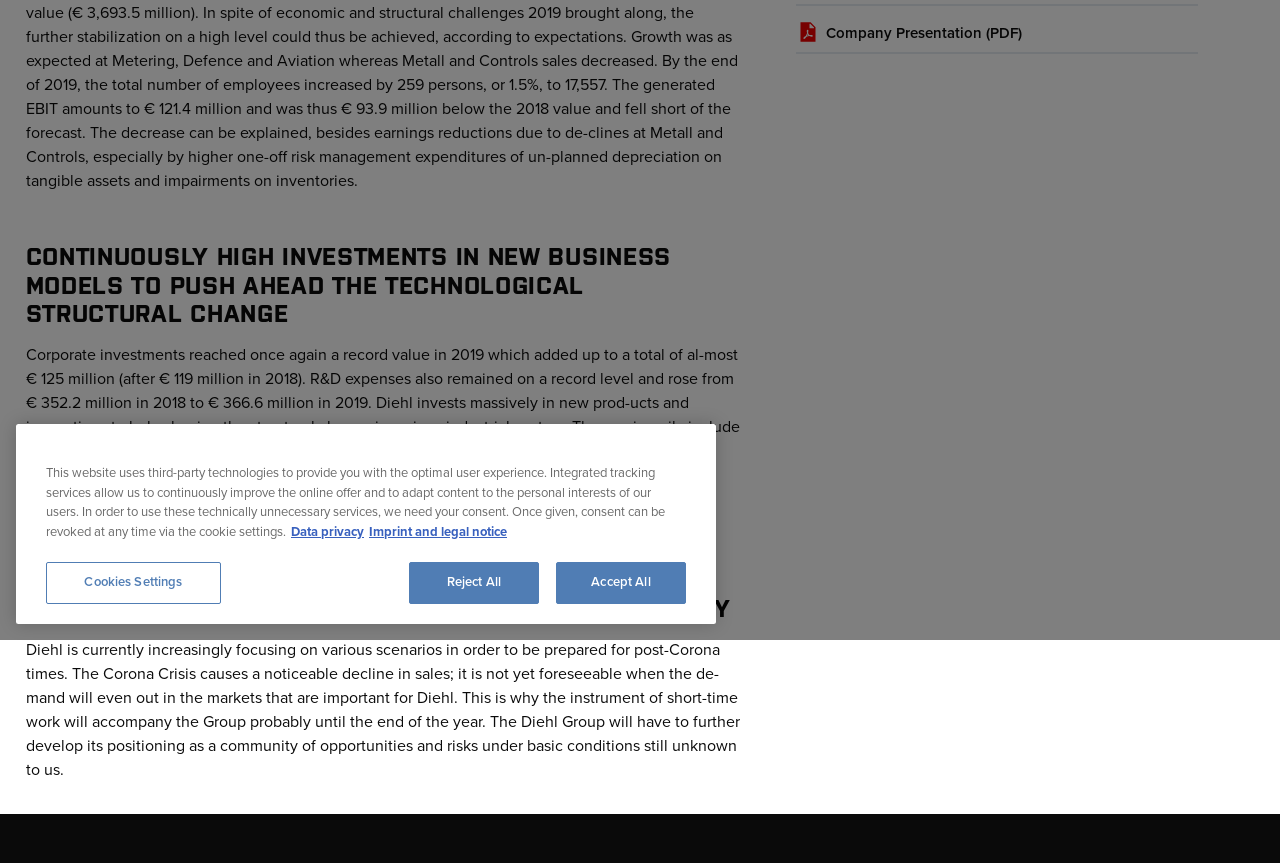Please find the bounding box for the UI element described by: "Company Presentation (pdf)".

[0.622, 0.014, 0.936, 0.062]